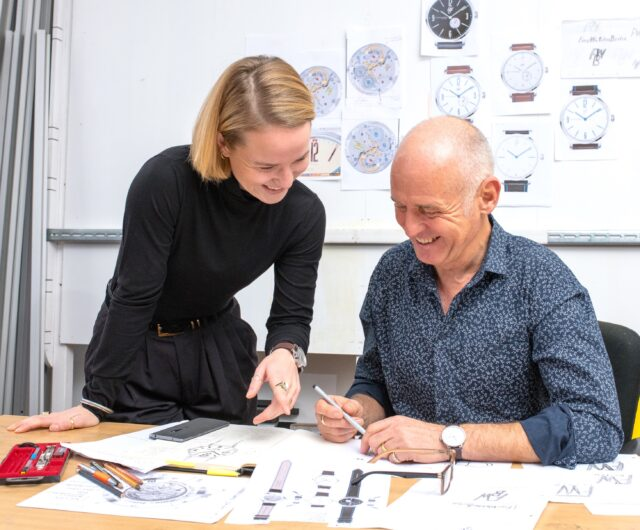What is the man's expression?
Using the details shown in the screenshot, provide a comprehensive answer to the question.

The caption describes the man as smiling, which indicates that he is pleased and inspired by the design being discussed, and is fully engaged in the creative process.